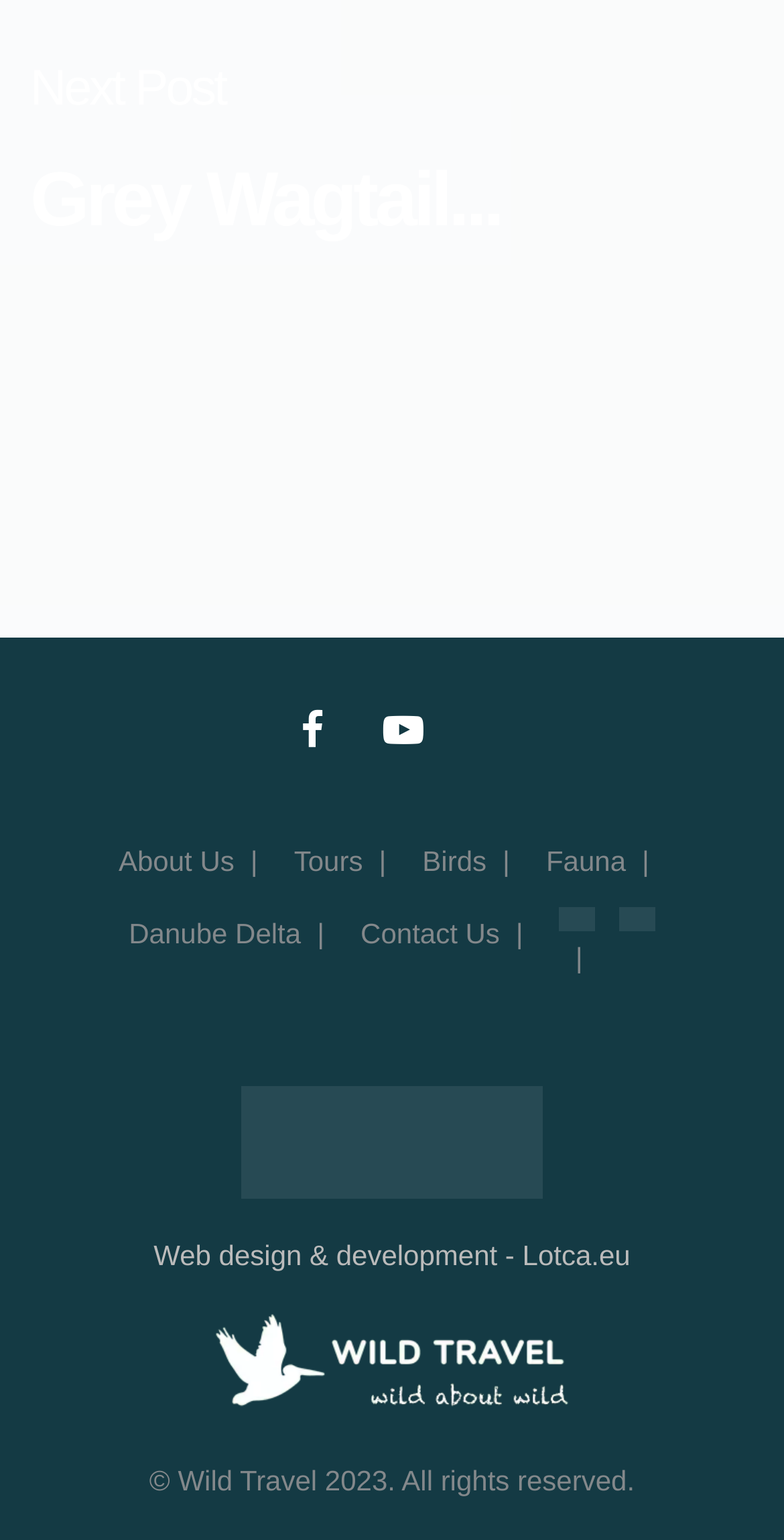Please find the bounding box coordinates of the clickable region needed to complete the following instruction: "Check the 'Fatbirder's Top 1000 Birding Websites' link". The bounding box coordinates must consist of four float numbers between 0 and 1, i.e., [left, top, right, bottom].

[0.038, 0.705, 0.962, 0.778]